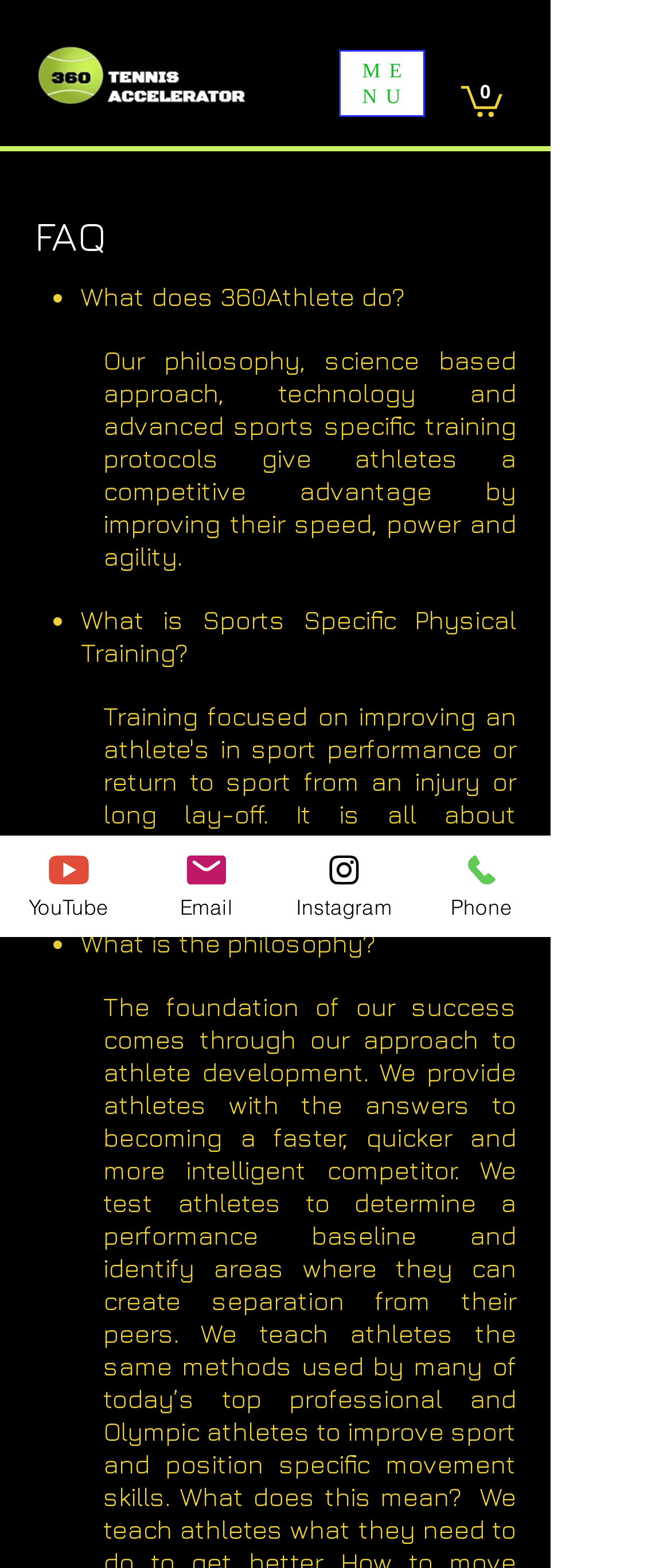What is the main topic of this webpage?
Please provide a comprehensive answer based on the details in the screenshot.

Based on the webpage structure and content, the main topic of this webpage is FAQ, which is indicated by the heading 'FAQ' at the top of the page.